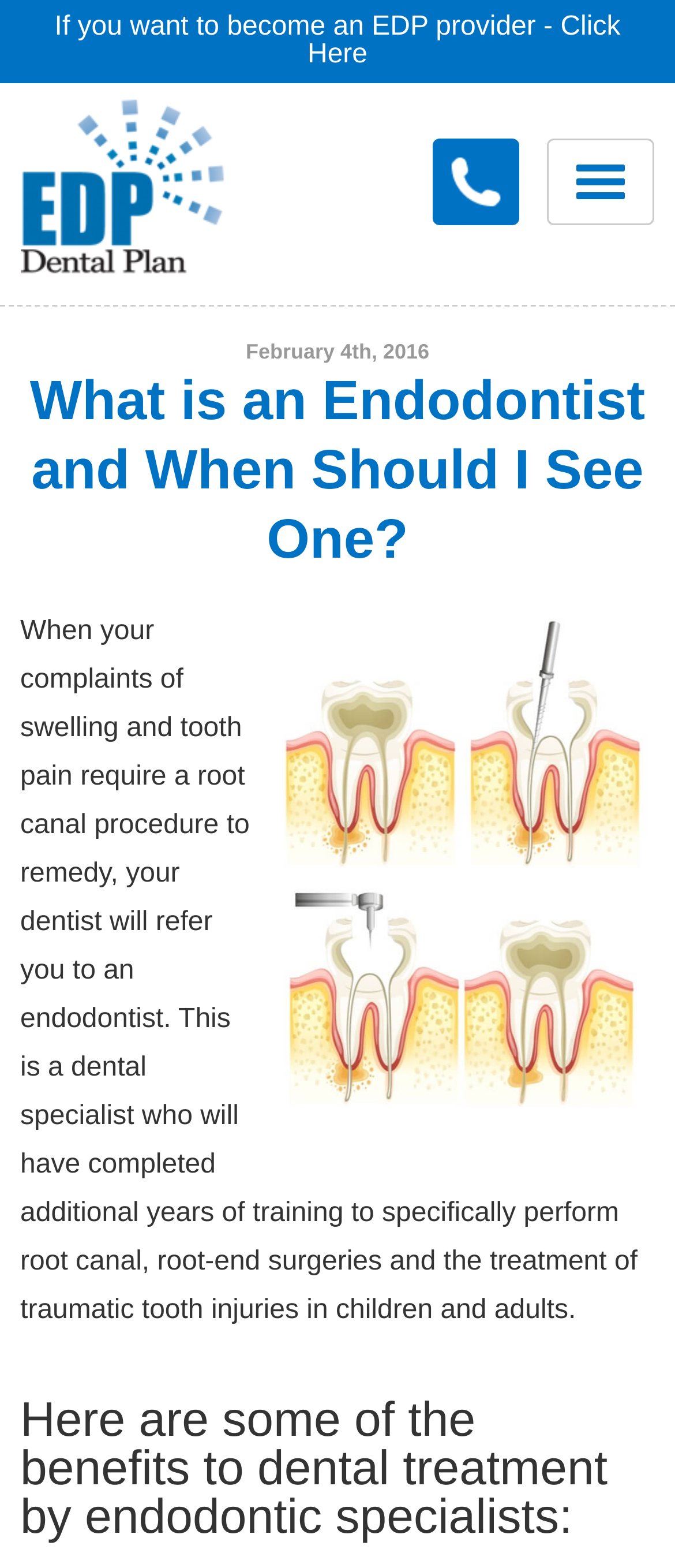Please specify the bounding box coordinates of the clickable region to carry out the following instruction: "Go to individual privacy preferences". The coordinates should be four float numbers between 0 and 1, in the format [left, top, right, bottom].

None